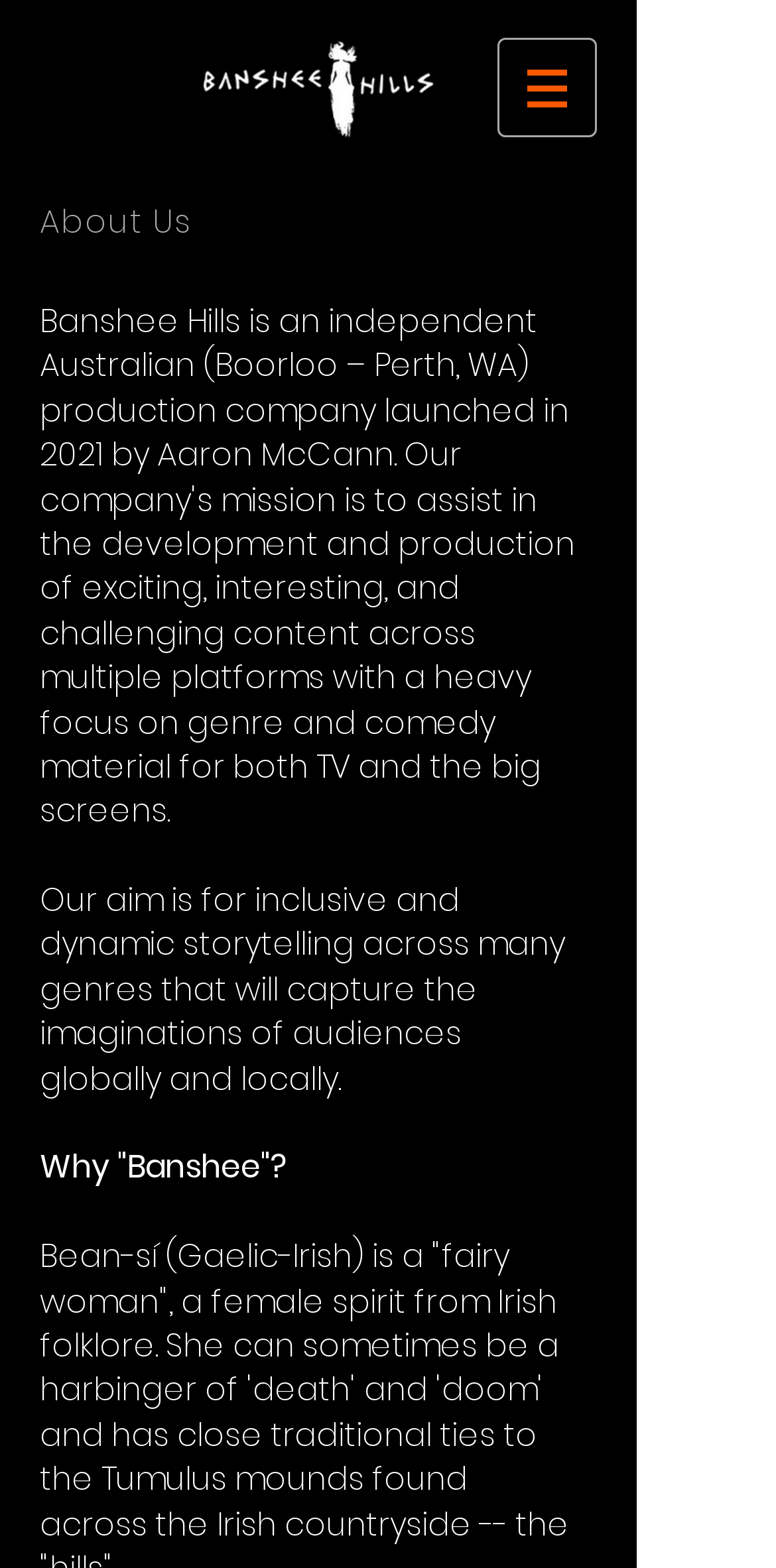What is the position of the navigation button?
Based on the visual content, answer with a single word or a brief phrase.

top-right